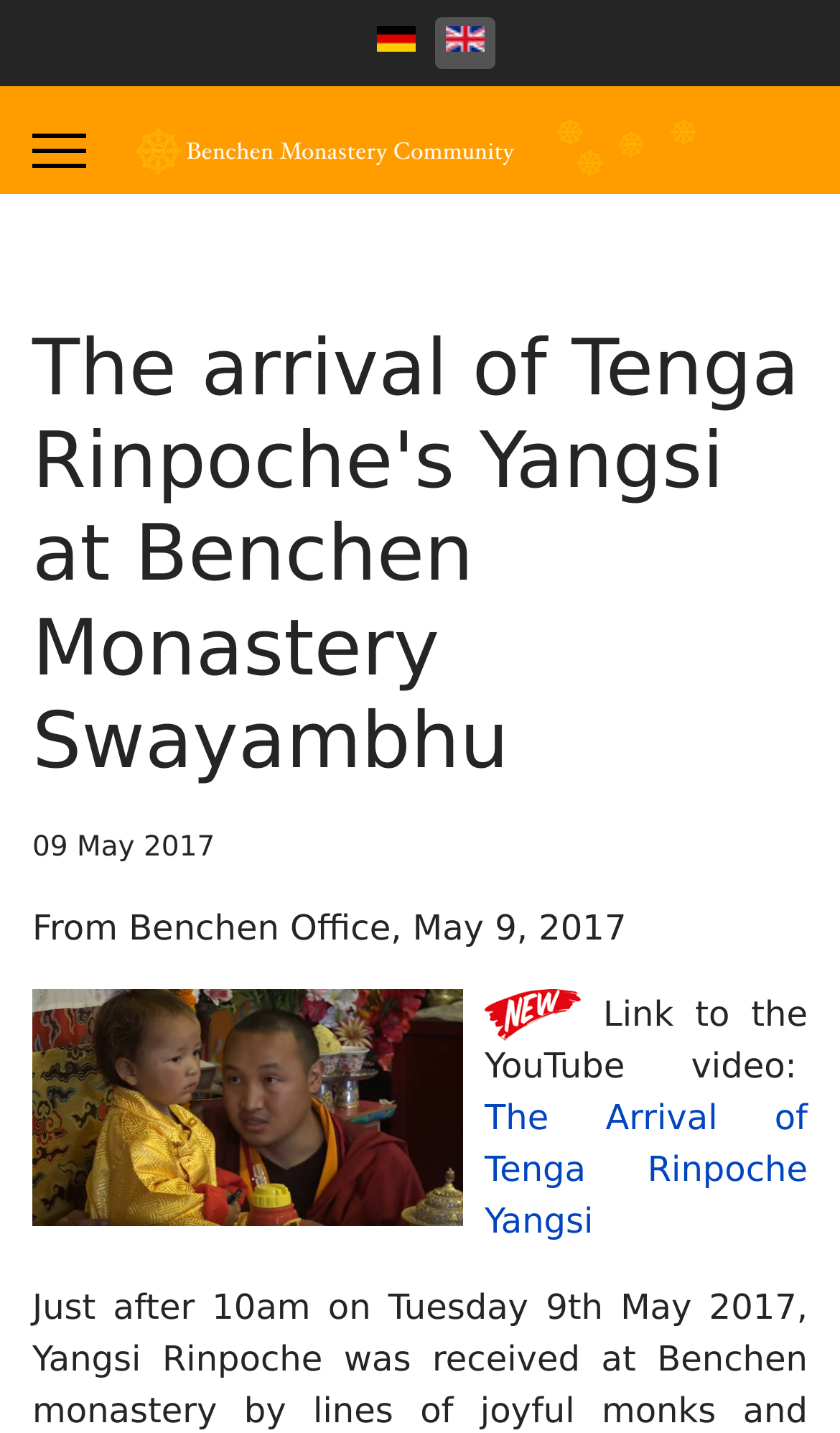Extract the bounding box of the UI element described as: "alt="English (UK)" title="English (UK)"".

[0.531, 0.015, 0.577, 0.039]